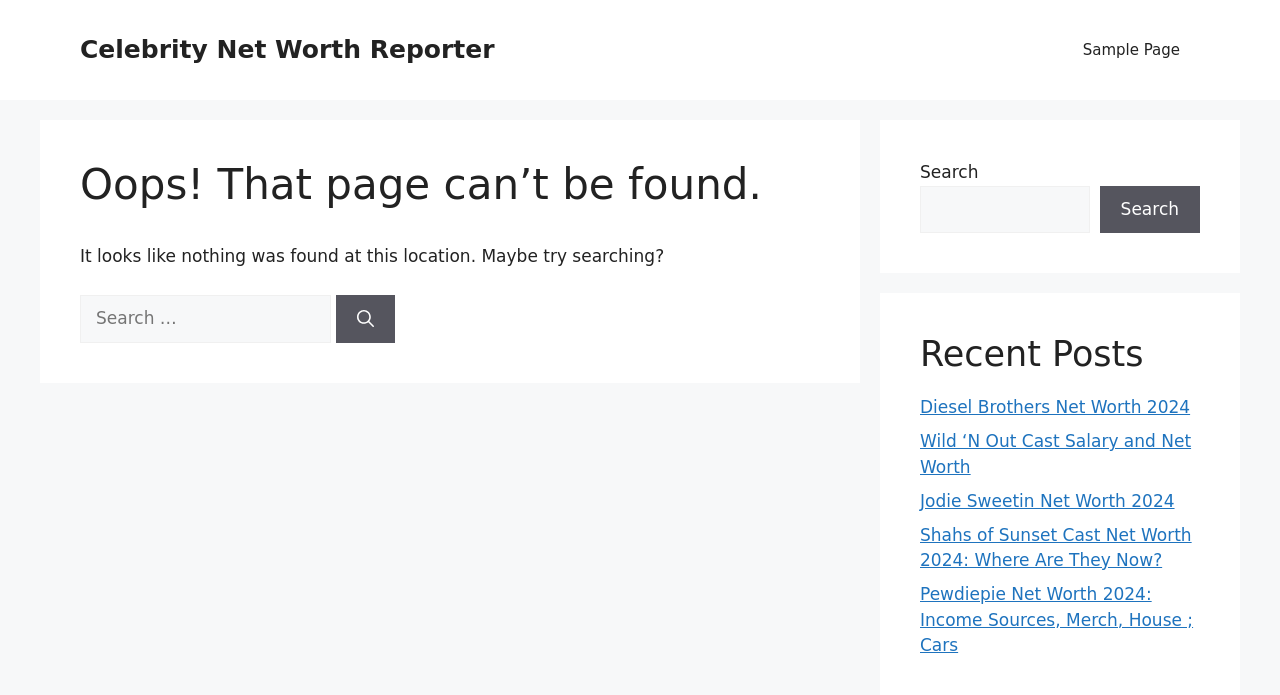Please find and report the bounding box coordinates of the element to click in order to perform the following action: "Search in the search box". The coordinates should be expressed as four float numbers between 0 and 1, in the format [left, top, right, bottom].

[0.719, 0.267, 0.851, 0.335]